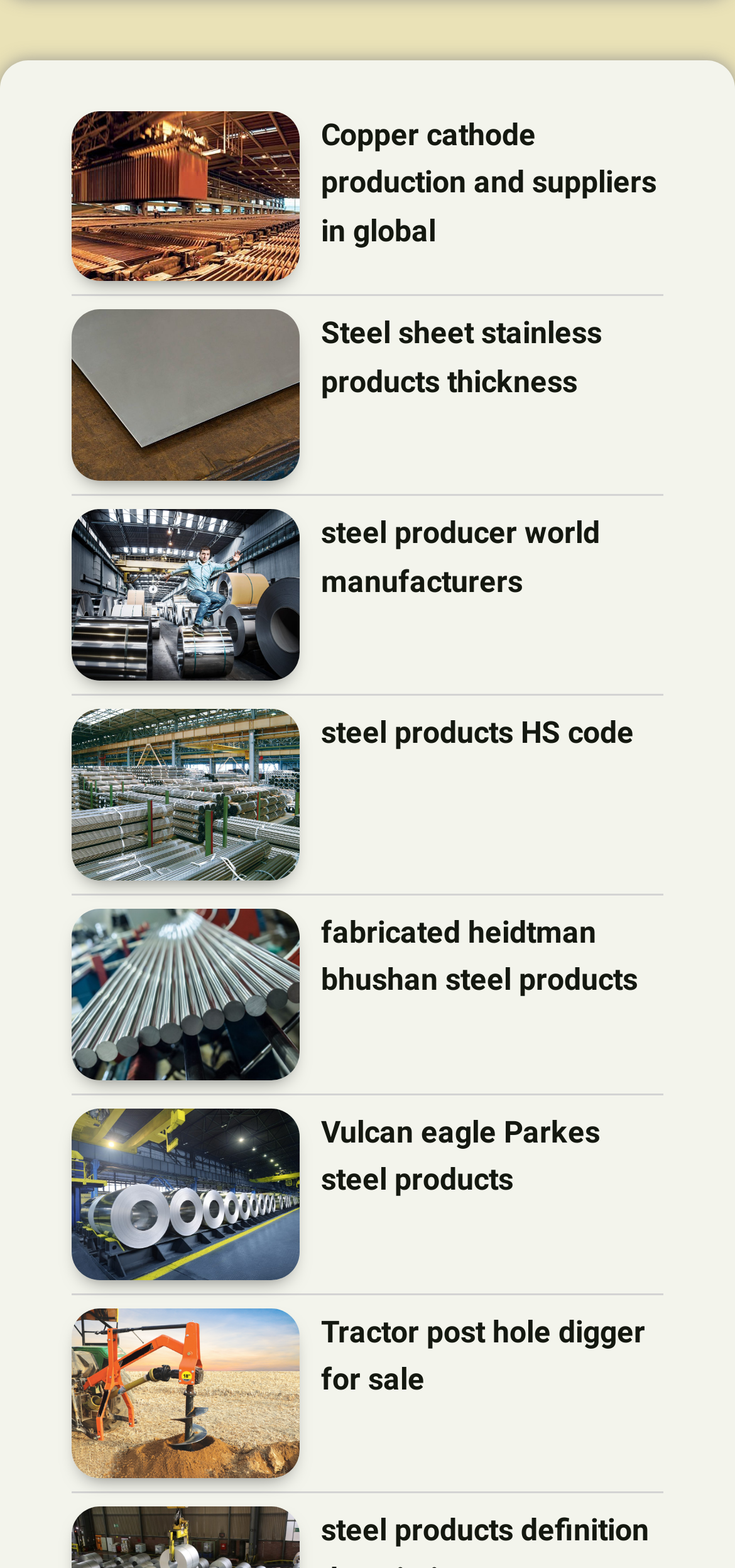How many steel-related products are listed? Look at the image and give a one-word or short phrase answer.

6